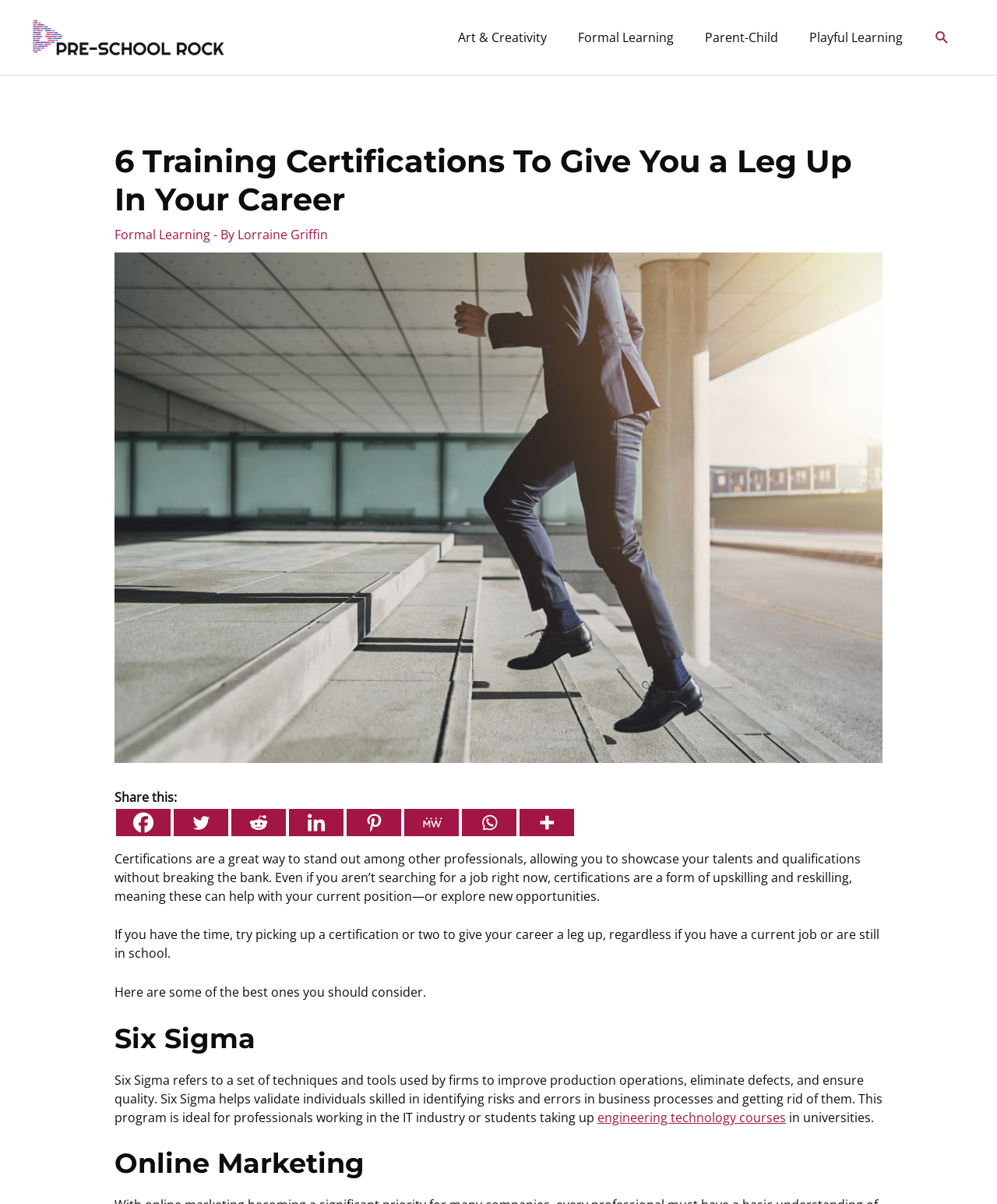Find the bounding box coordinates of the area to click in order to follow the instruction: "Click the Pre-School Rock logo".

[0.031, 0.023, 0.227, 0.037]